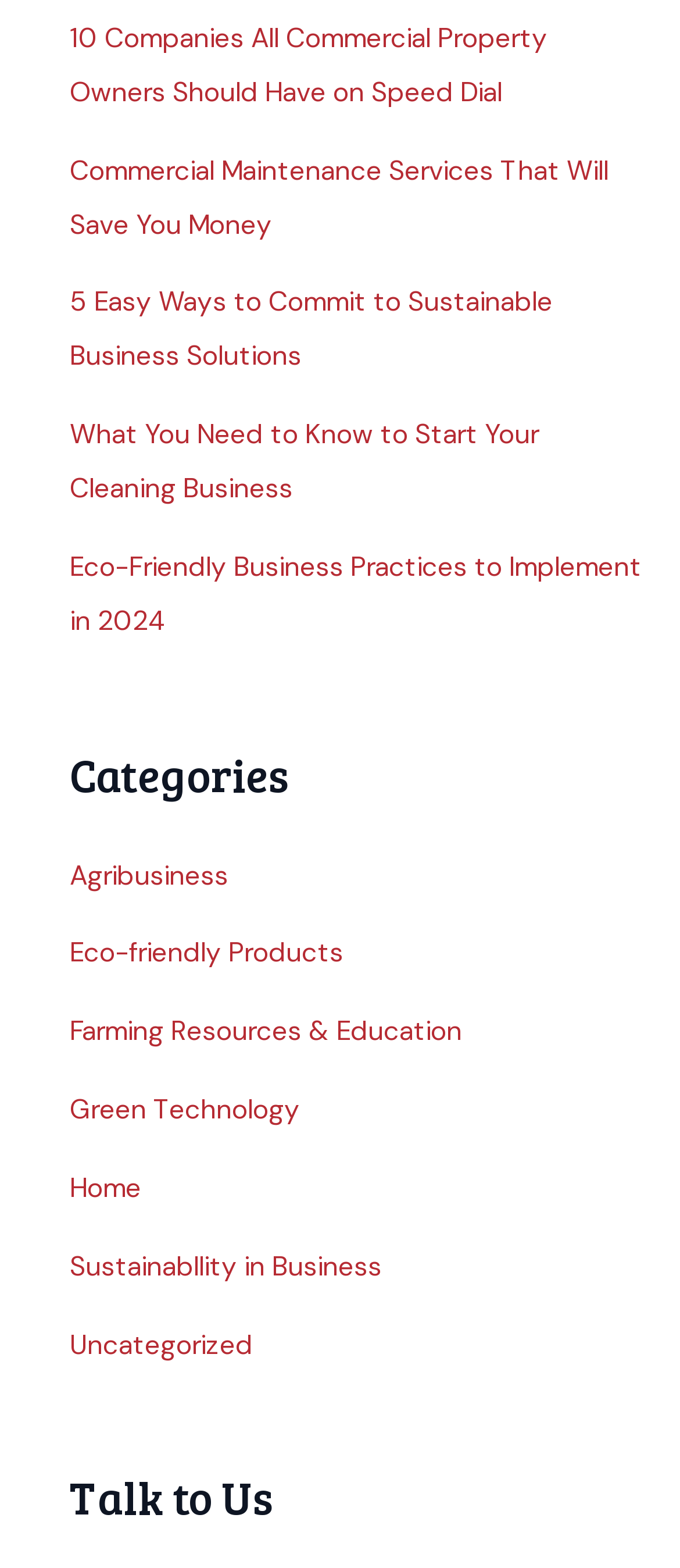Provide the bounding box coordinates for the UI element described in this sentence: "Home". The coordinates should be four float values between 0 and 1, i.e., [left, top, right, bottom].

[0.103, 0.747, 0.208, 0.769]